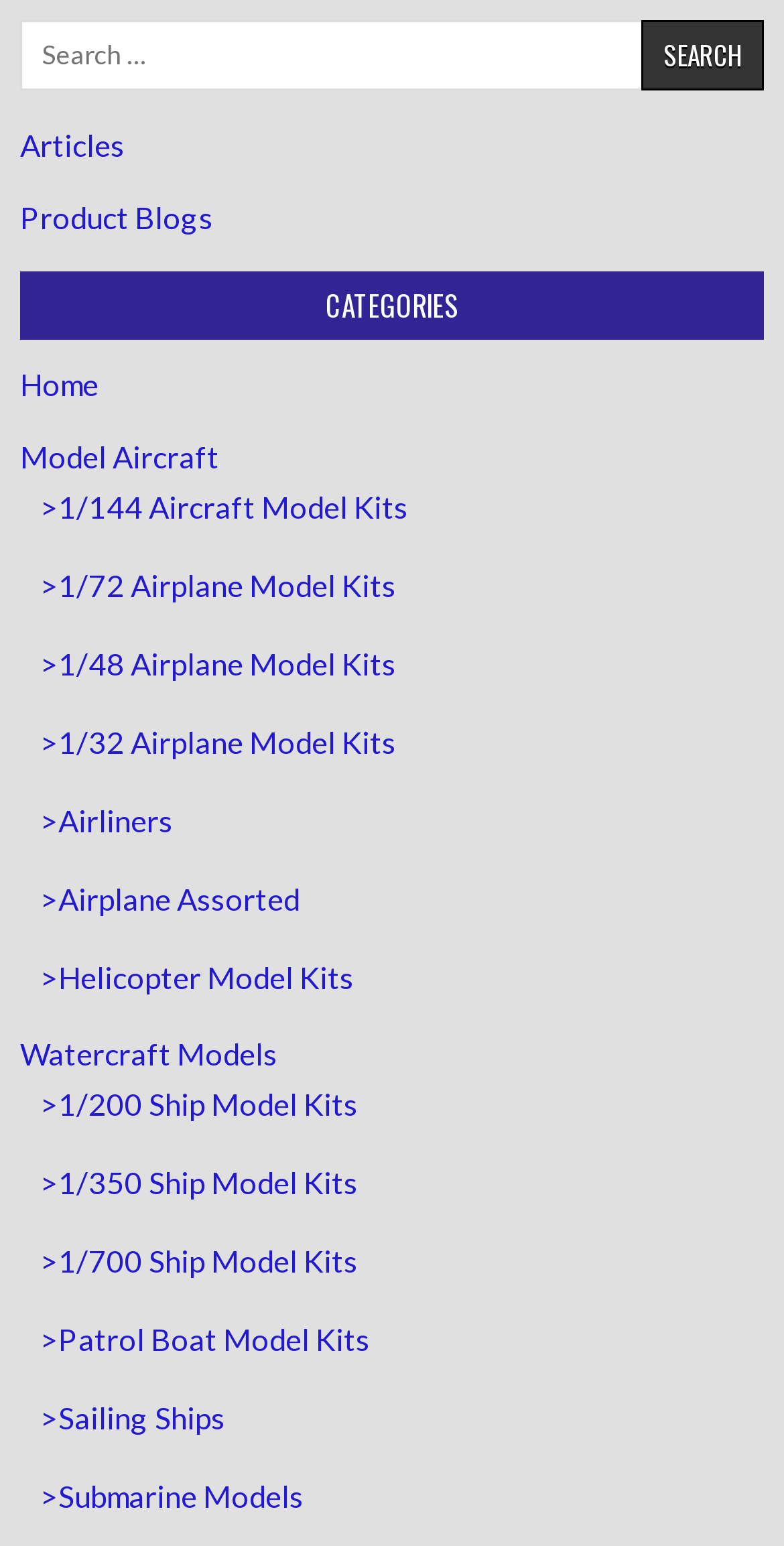What is the purpose of the search box?
Please provide a single word or phrase in response based on the screenshot.

To search for products